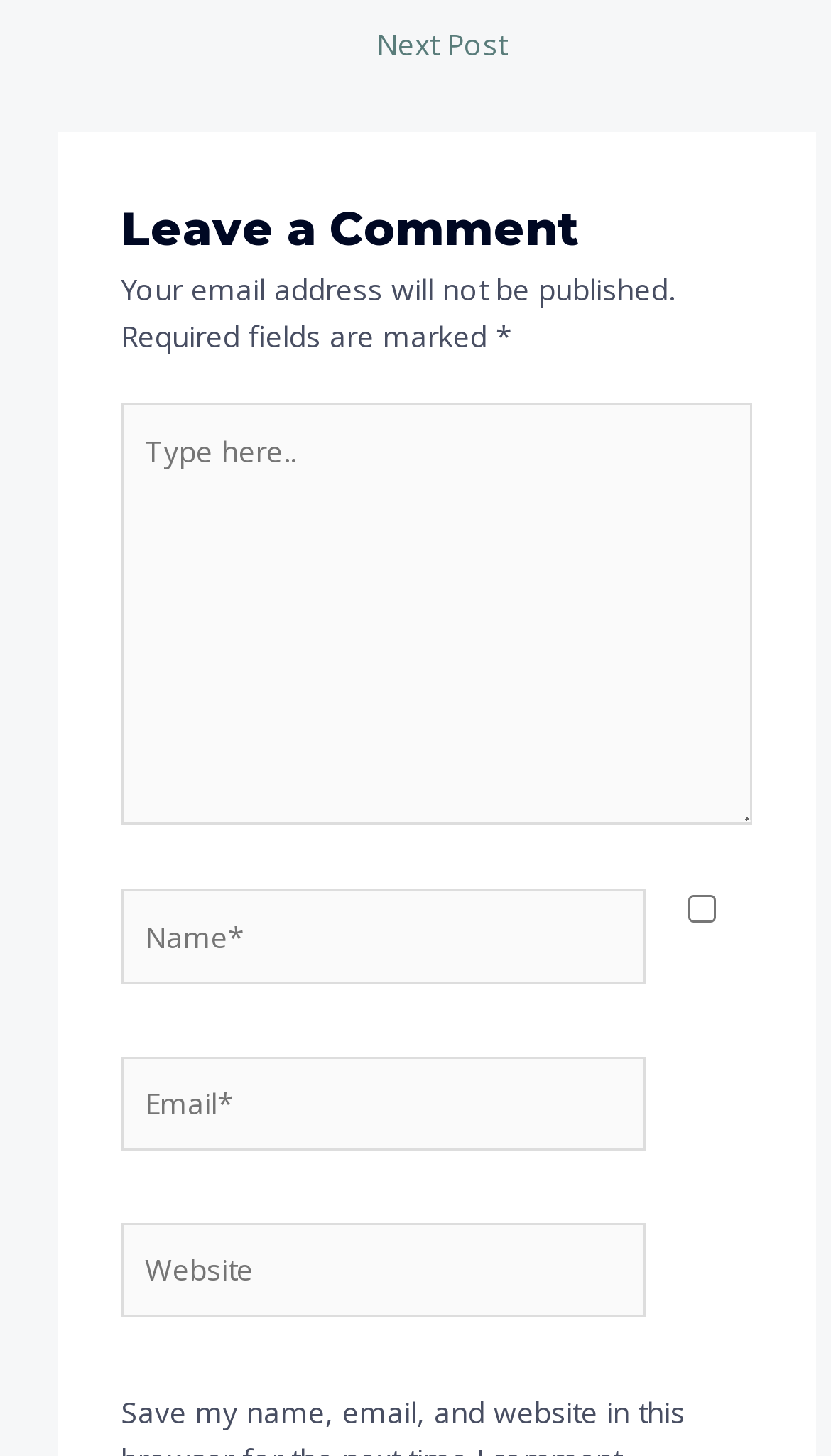Provide the bounding box coordinates of the HTML element described as: "parent_node: Email* name="email" placeholder="Email*"". The bounding box coordinates should be four float numbers between 0 and 1, i.e., [left, top, right, bottom].

[0.145, 0.725, 0.777, 0.79]